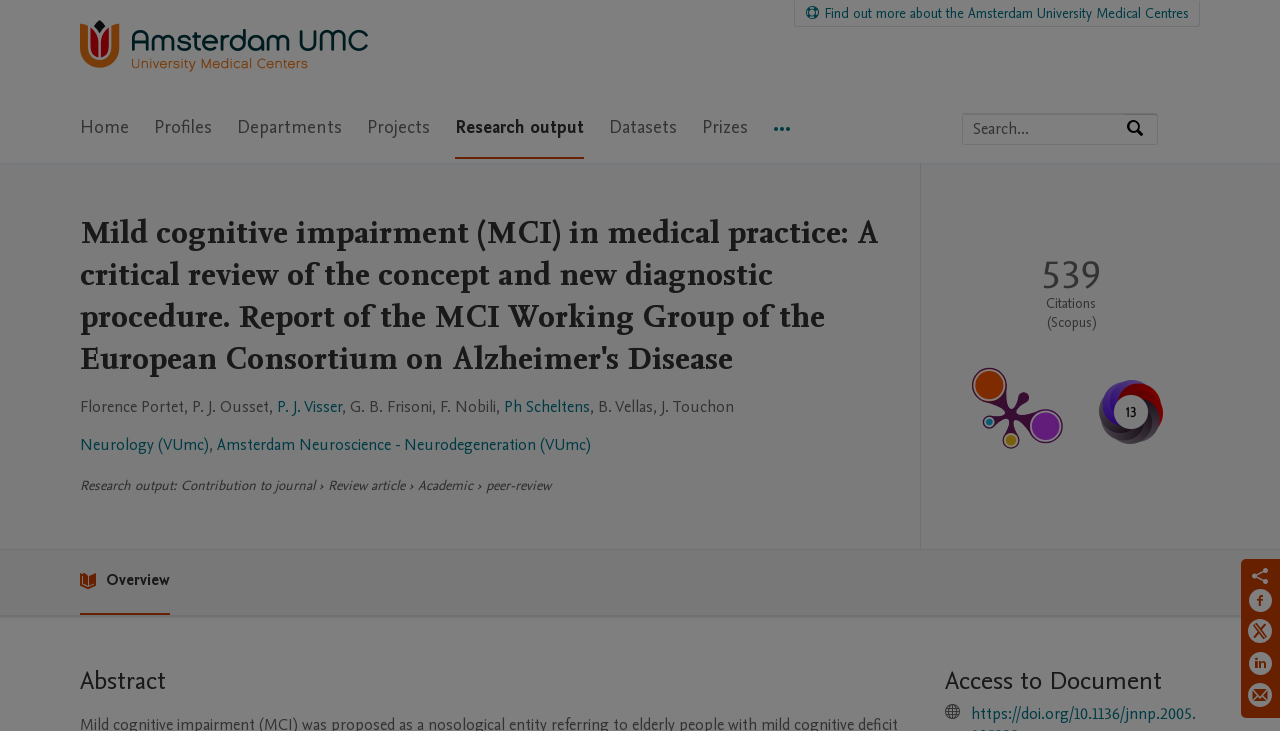Give a detailed account of the webpage's layout and content.

This webpage is a research portal page for a specific publication titled "Mild cognitive impairment (MCI) in medical practice: A critical review of the concept and new diagnostic procedure. Report of the MCI Working Group of the European Consortium on Alzheimer's Disease". 

At the top of the page, there are three "Skip to" links, followed by the Amsterdam UMC research portal logo and a link to the portal's home page. Below this, there is a main navigation menu with nine menu items, including "Home", "Profiles", "Departments", and others.

On the right side of the page, there is a search bar with a label "Search by expertise, profile or output" and a search button. 

The main content of the page is divided into several sections. The first section displays the title of the publication, followed by the names of the authors, including Florence Portet, P. J. Ousset, and others. 

Below this, there are links to the departments of the authors, such as Neurology (VUmc) and Amsterdam Neuroscience - Neurodegeneration (VUmc). 

The next section is labeled "Research output" and provides information about the publication, including its type (Contribution to journal), subtype (Review article), and peer-review status. 

Following this, there is a section displaying publication metrics, including the number of citations (539) and an altmetric score of 13. There are also links to view more detailed metrics and to access the article.

The page also has an "Abstract" section and an "Access to Document" section, but their contents are not specified. 

Finally, at the bottom of the page, there are social media links to share the publication on Facebook, Twitter, LinkedIn, or by email.